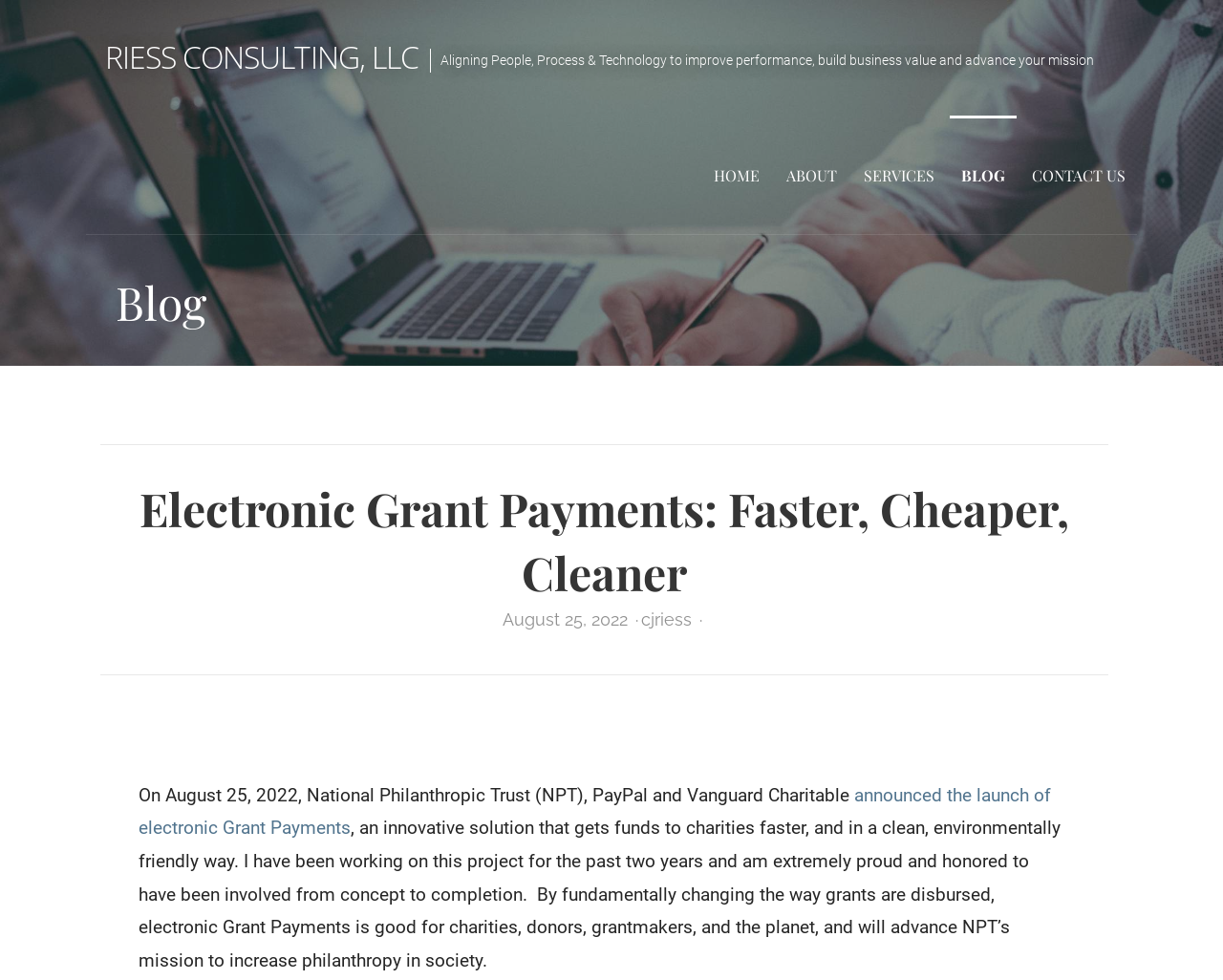Please identify the bounding box coordinates of the element's region that I should click in order to complete the following instruction: "read about the company". The bounding box coordinates consist of four float numbers between 0 and 1, i.e., [left, top, right, bottom].

[0.634, 0.118, 0.694, 0.239]